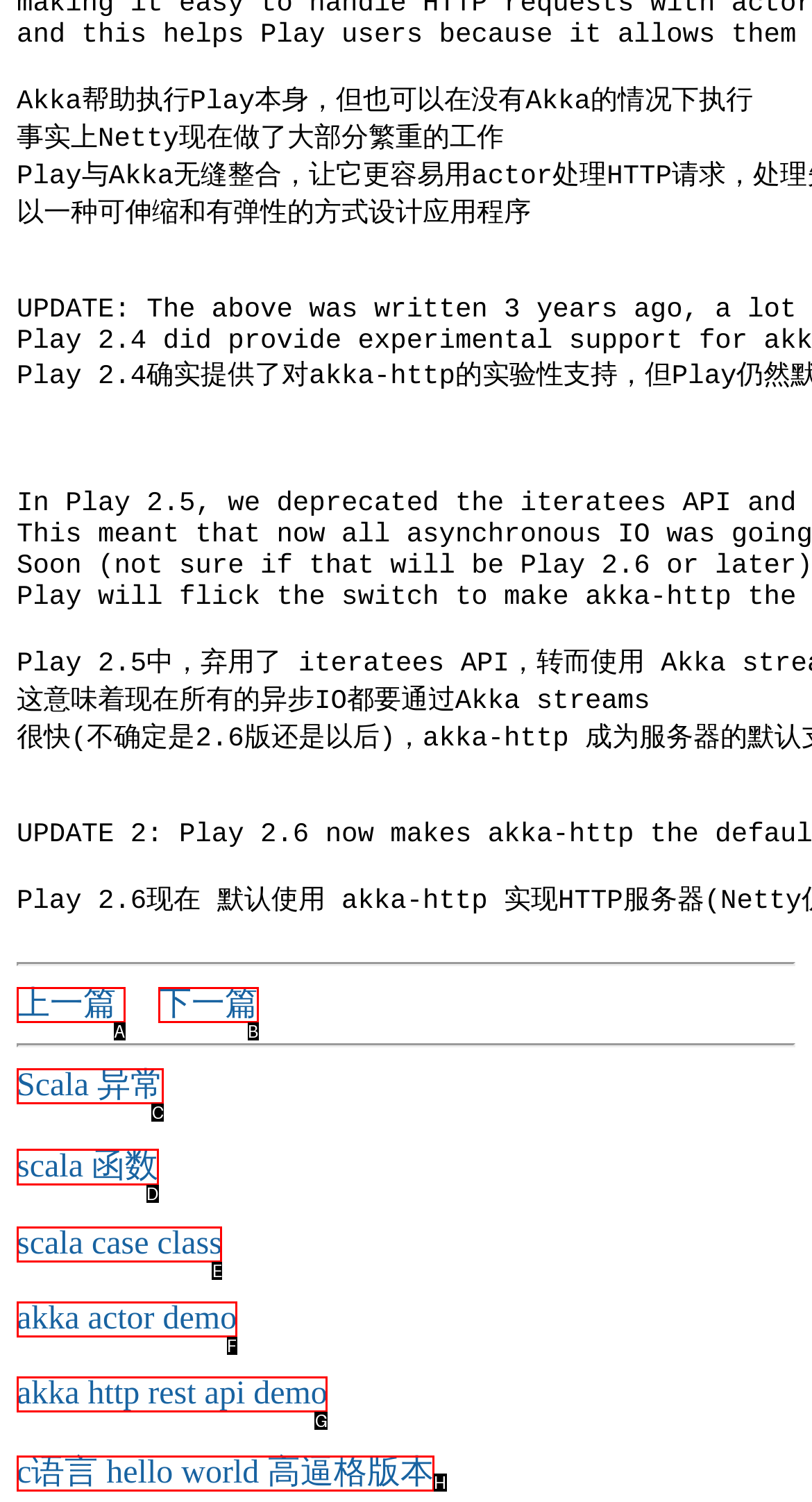Determine which letter corresponds to the UI element to click for this task: view Scala functions
Respond with the letter from the available options.

D